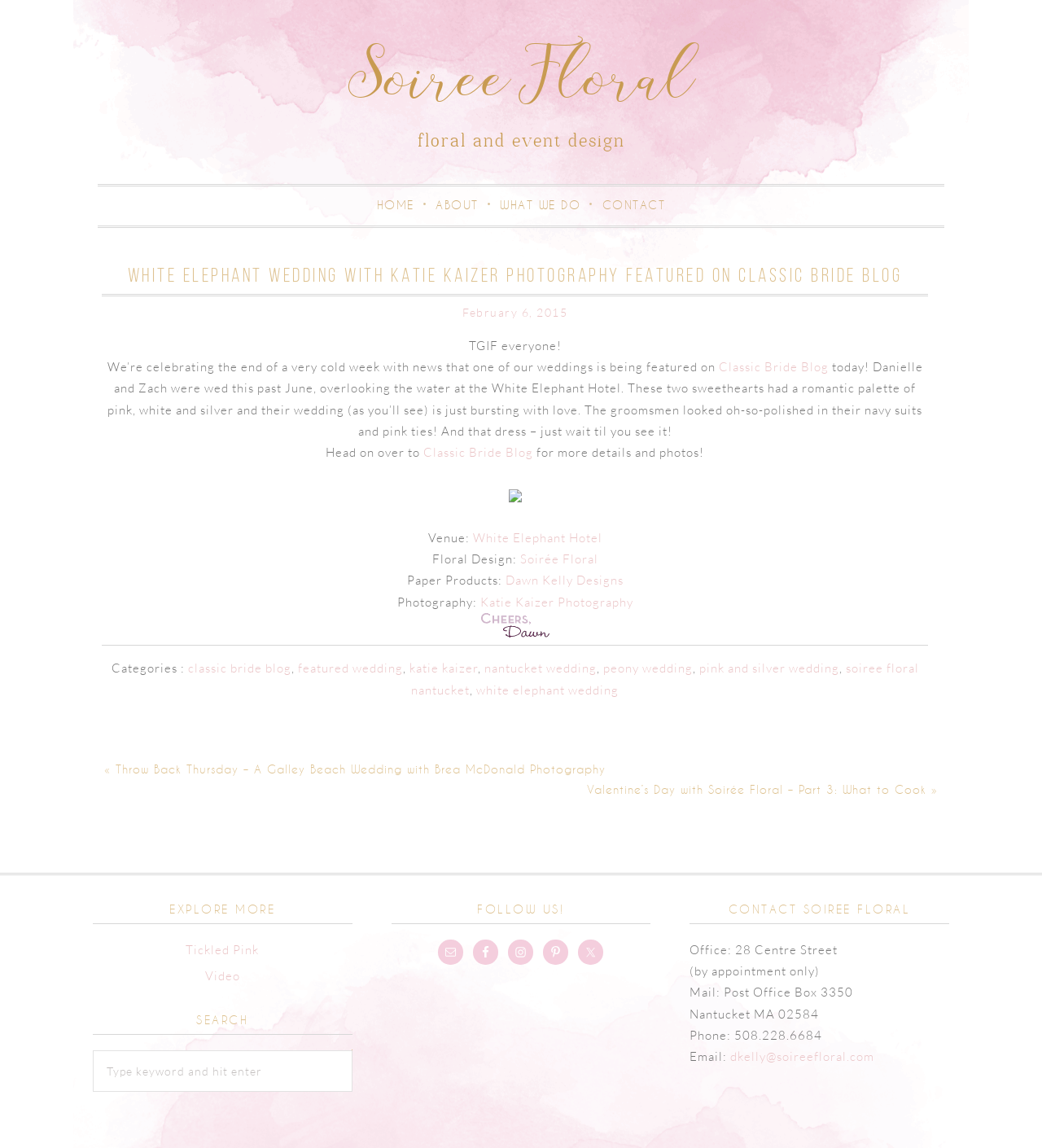Identify the bounding box coordinates of the region that should be clicked to execute the following instruction: "Search for something".

[0.089, 0.915, 0.338, 0.951]